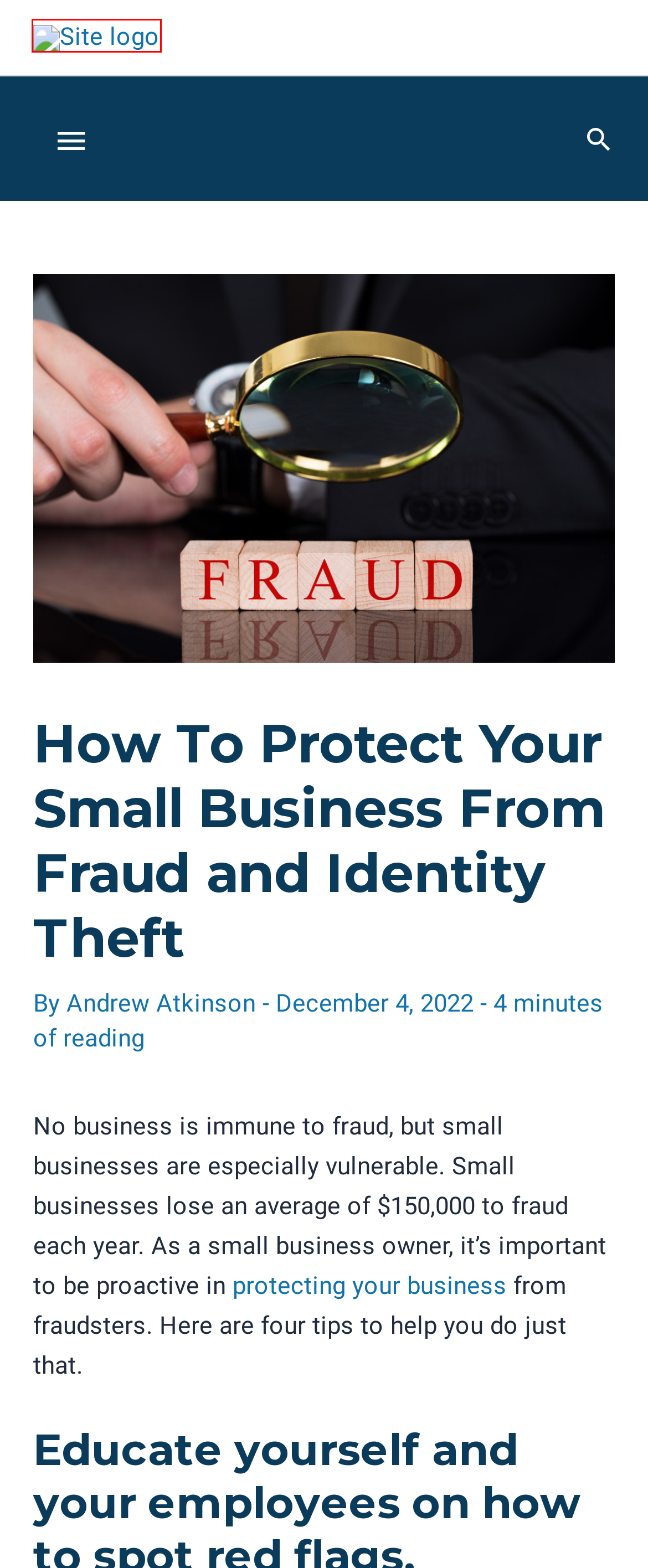You are presented with a screenshot of a webpage containing a red bounding box around a particular UI element. Select the best webpage description that matches the new webpage after clicking the element within the bounding box. Here are the candidates:
A. Sitemap - AIA Portland
B. How to Transition from Online to Physical Store - AIA Portland
C. Home Archives - AIA Portland
D. Loans Archives - AIA Portland
E. Insurance Guide Archives - AIA Portland
F. Smart Home Upgrades for Aging in Place
G. How To Get Your Business Ready With Digitization AIA Portland
H. AIA Portland - Insurance, Loans, & Investments Guide

H